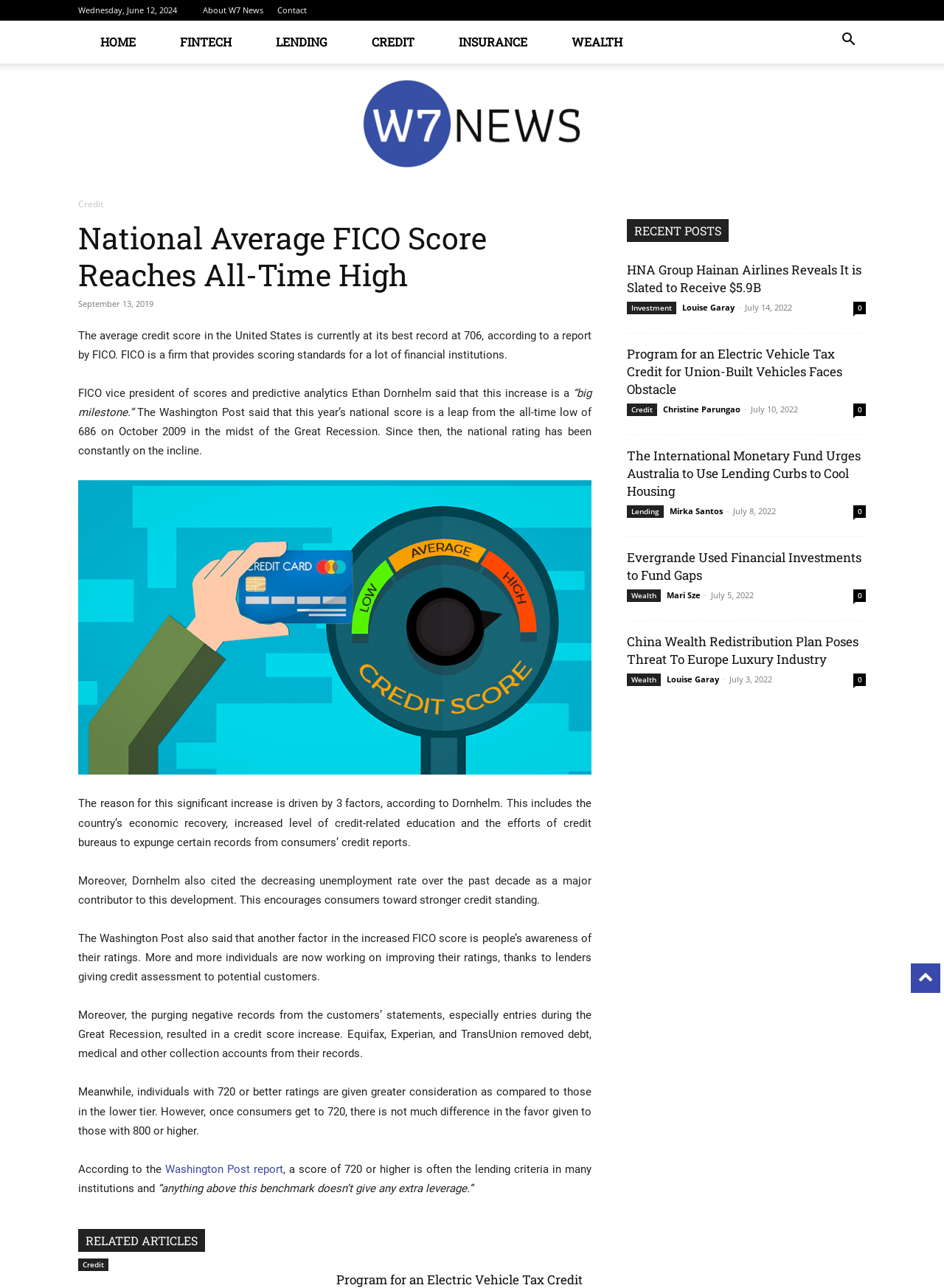Can you find the bounding box coordinates for the element that needs to be clicked to execute this instruction: "Search for something"? The coordinates should be given as four float numbers between 0 and 1, i.e., [left, top, right, bottom].

None